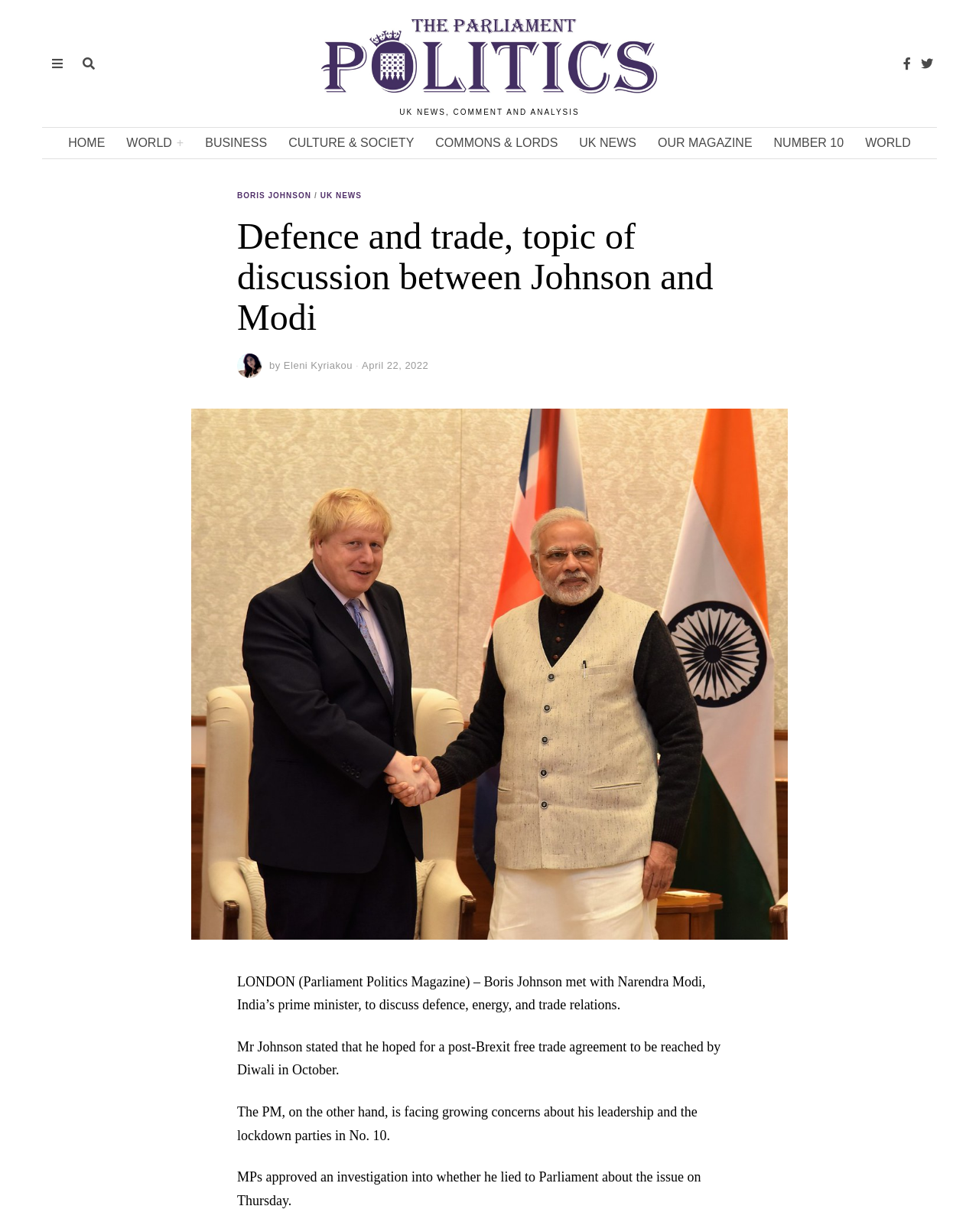Please determine the bounding box coordinates of the area that needs to be clicked to complete this task: 'Read more about the discussion between Johnson and Modi'. The coordinates must be four float numbers between 0 and 1, formatted as [left, top, right, bottom].

[0.242, 0.79, 0.721, 0.822]